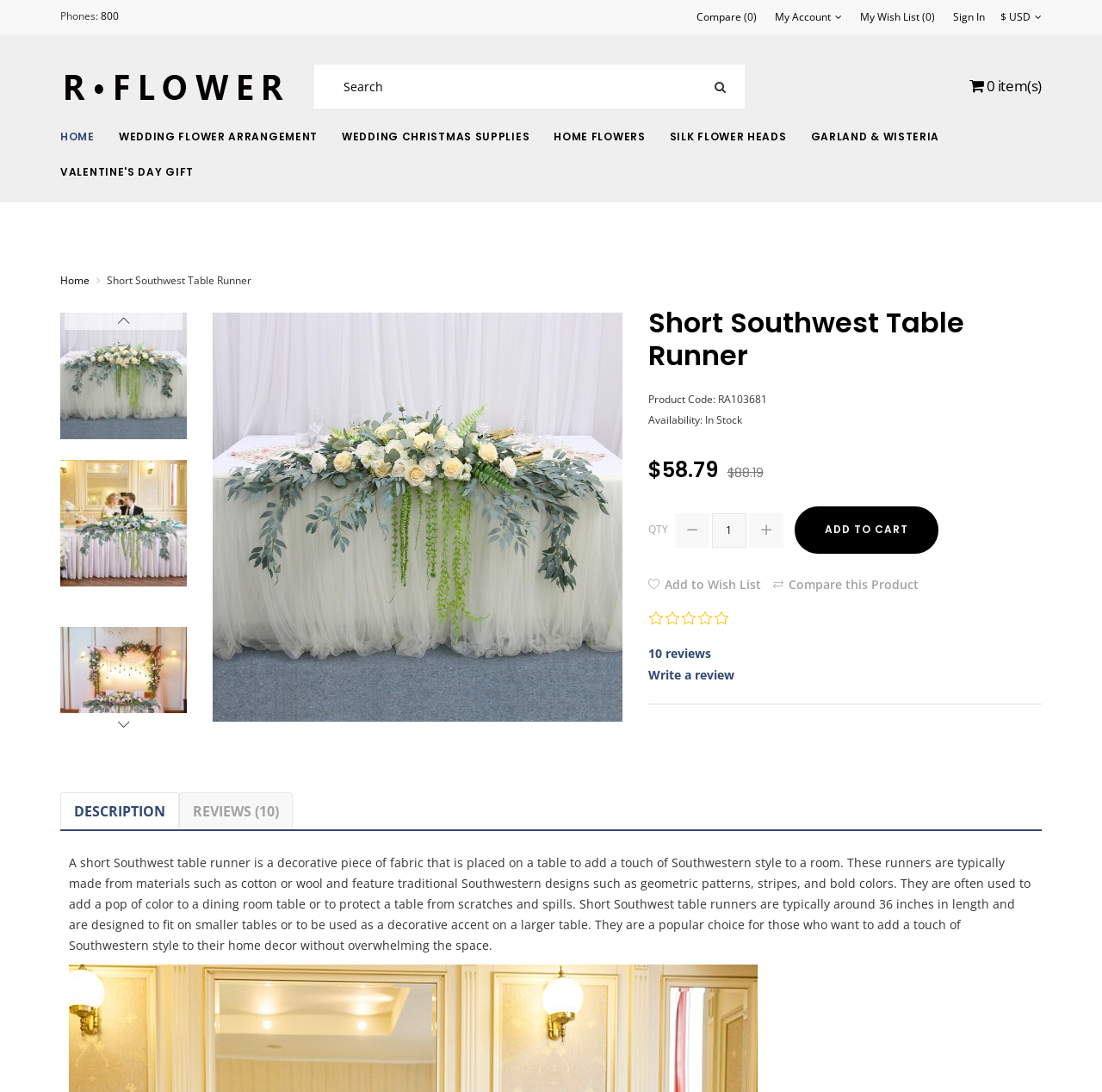What is the price of the table runner?
Using the image, respond with a single word or phrase.

$58.79